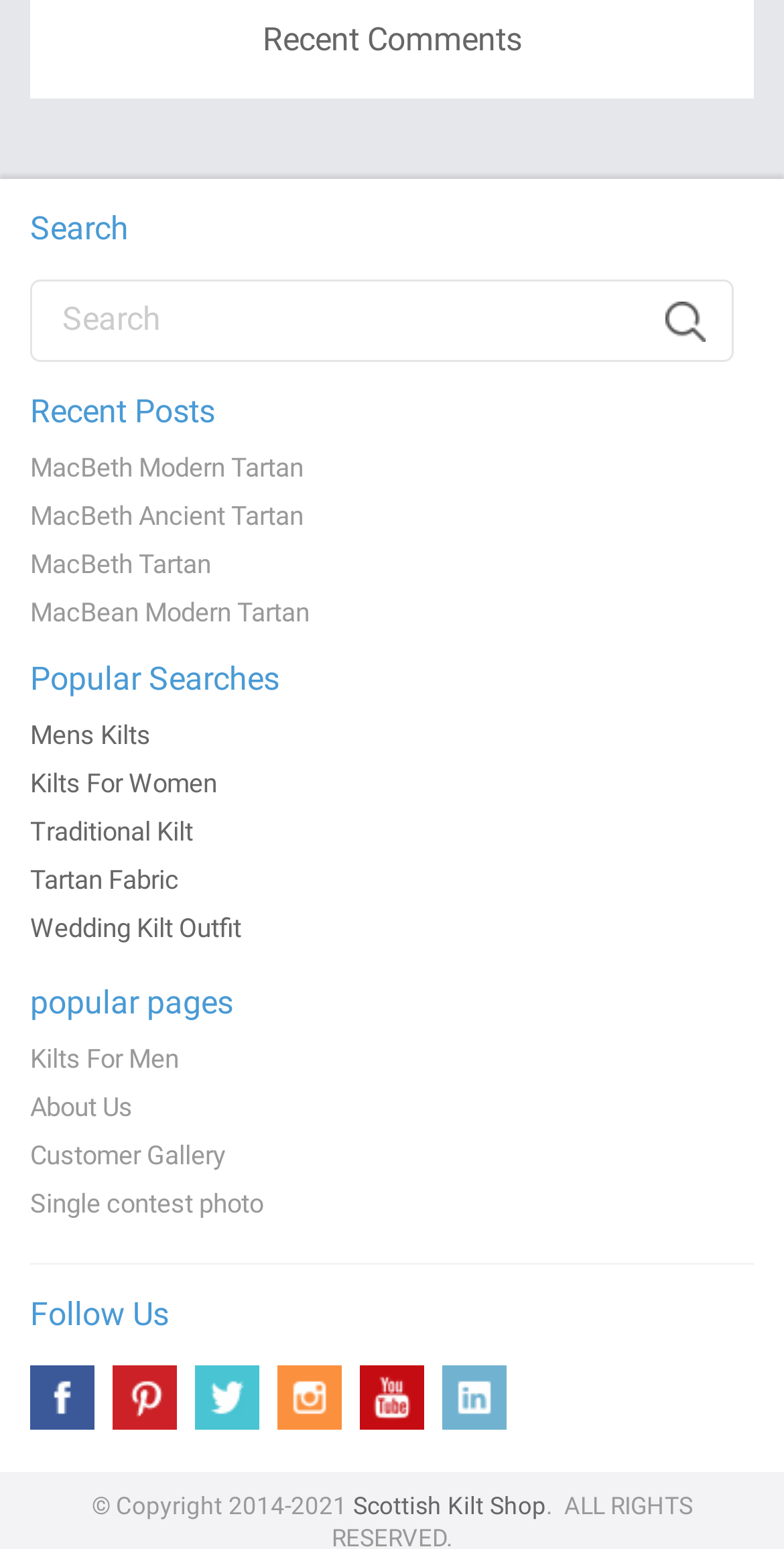Kindly determine the bounding box coordinates for the clickable area to achieve the given instruction: "Visit Scottish Kilt Shop".

[0.45, 0.963, 0.696, 0.982]